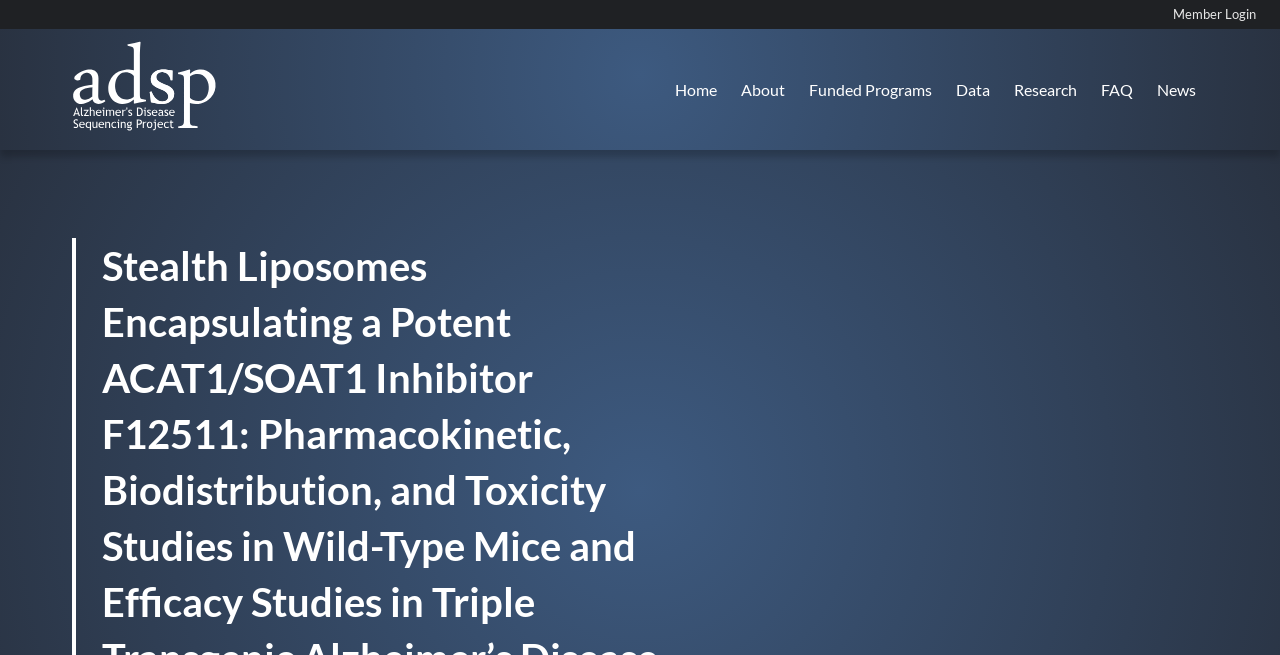Point out the bounding box coordinates of the section to click in order to follow this instruction: "Check the save option".

None